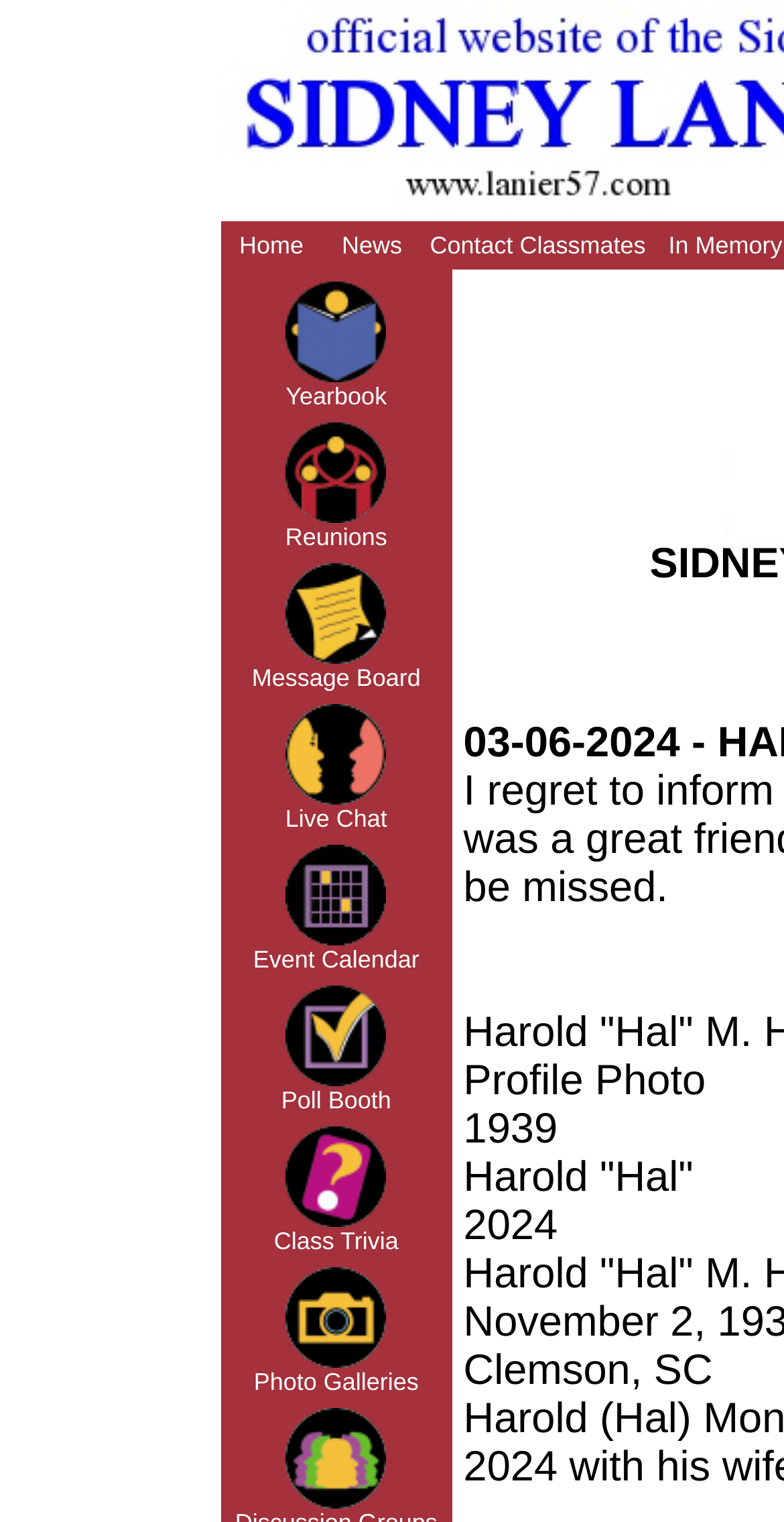Find the bounding box coordinates for the area you need to click to carry out the instruction: "Click on Home". The coordinates should be four float numbers between 0 and 1, indicated as [left, top, right, bottom].

[0.282, 0.145, 0.41, 0.177]